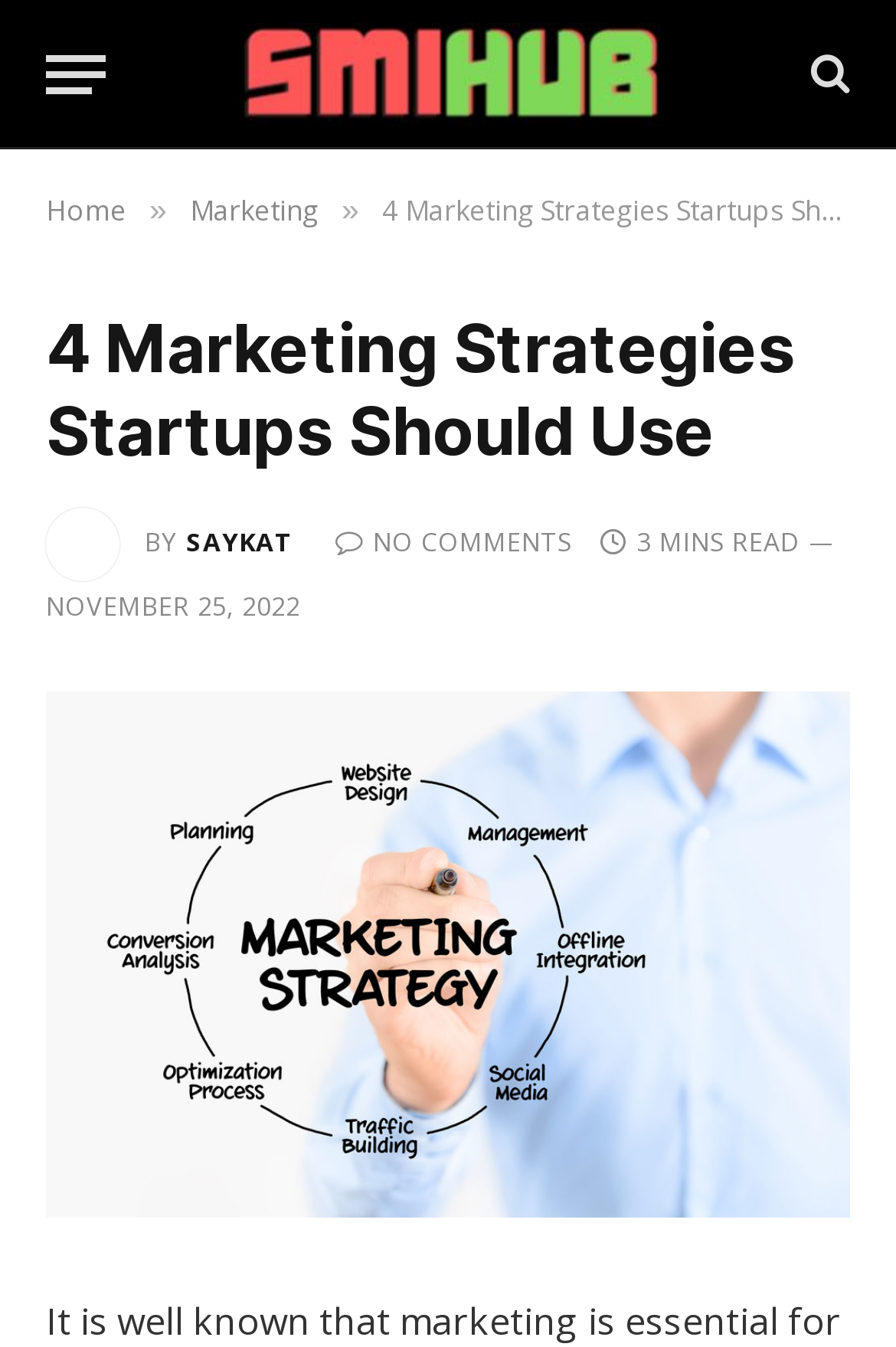What is the author's name?
Please respond to the question with a detailed and informative answer.

The author's name can be found next to the 'BY' text, which is 'SAYKAT'. This information is located below the main heading and above the publication date.